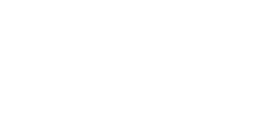What is the significance of the Interactive Advisors logo?
Please answer the question with a detailed response using the information from the screenshot.

The Interactive Advisors logo is prominently displayed and signifies the identity of the service, which is an online investment management marketplace that aims to empower investors and provide access to professional advice and diverse investment opportunities.